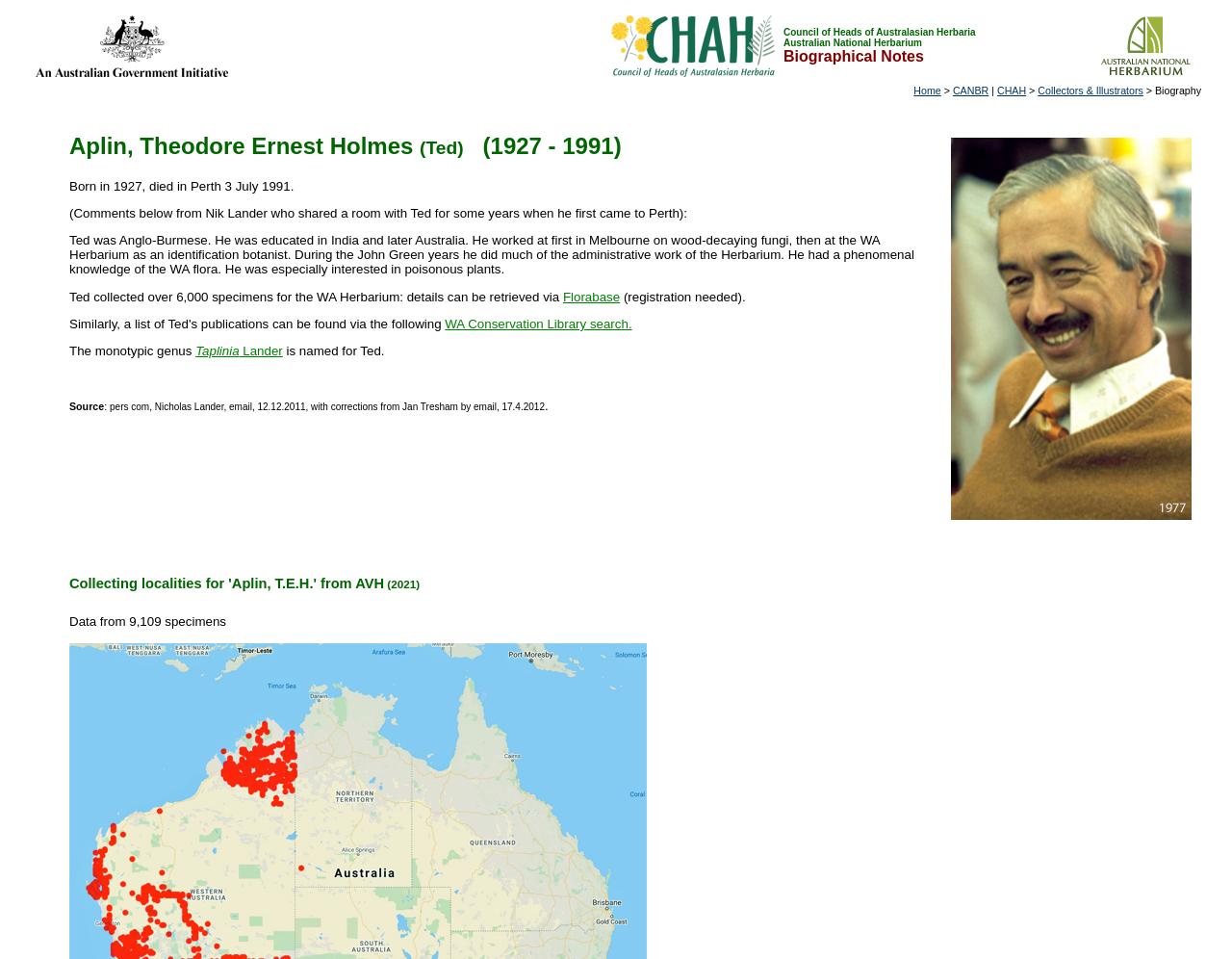What is the name of the genus named after Ted Aplin?
Please provide a comprehensive answer to the question based on the webpage screenshot.

The answer can be found in the paragraph that starts with 'The monotypic genus...' which mentions that the genus Taplinia is named after Ted Aplin.